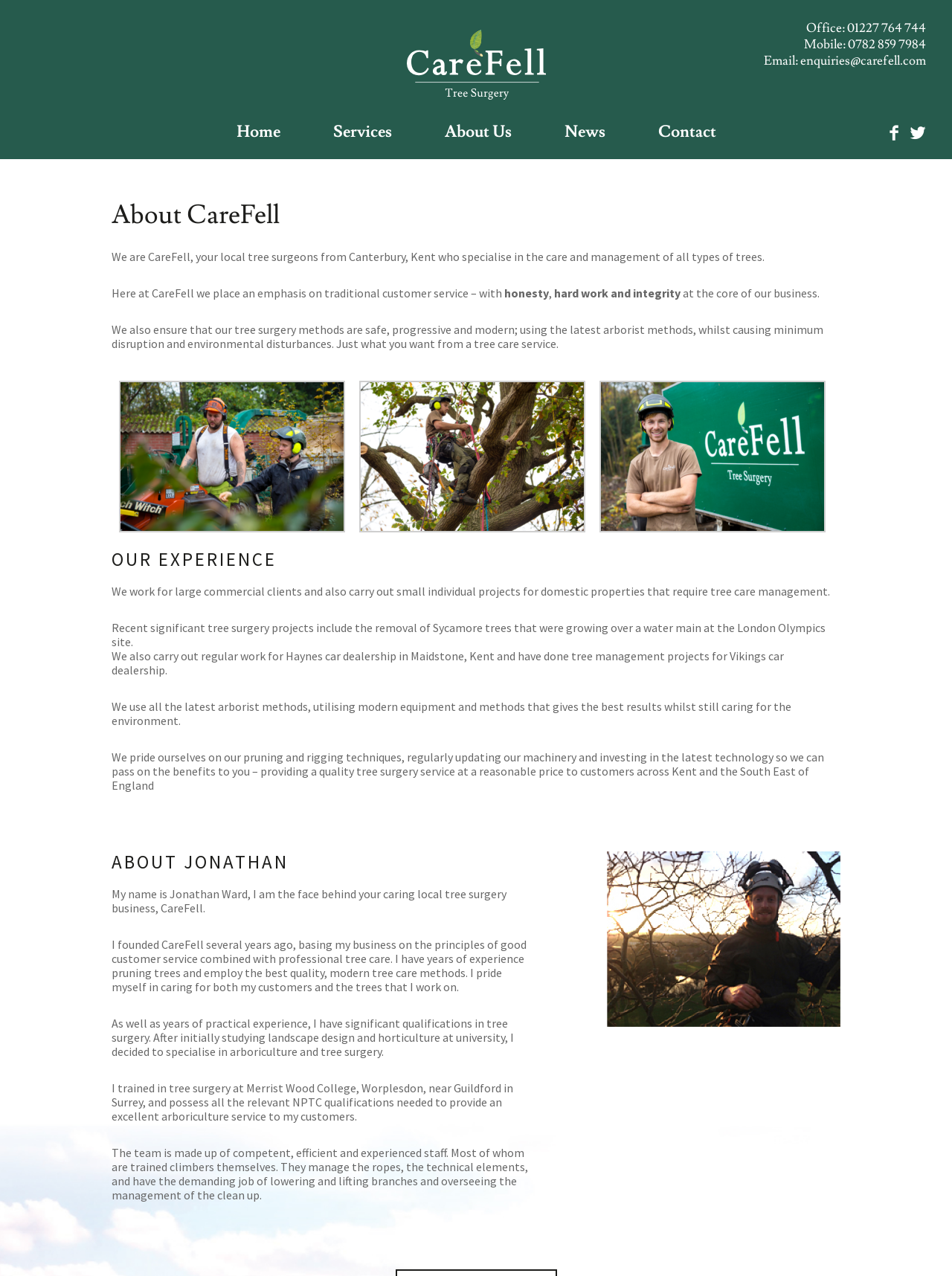What is the phone number?
Please provide a single word or phrase based on the screenshot.

01227 764 744